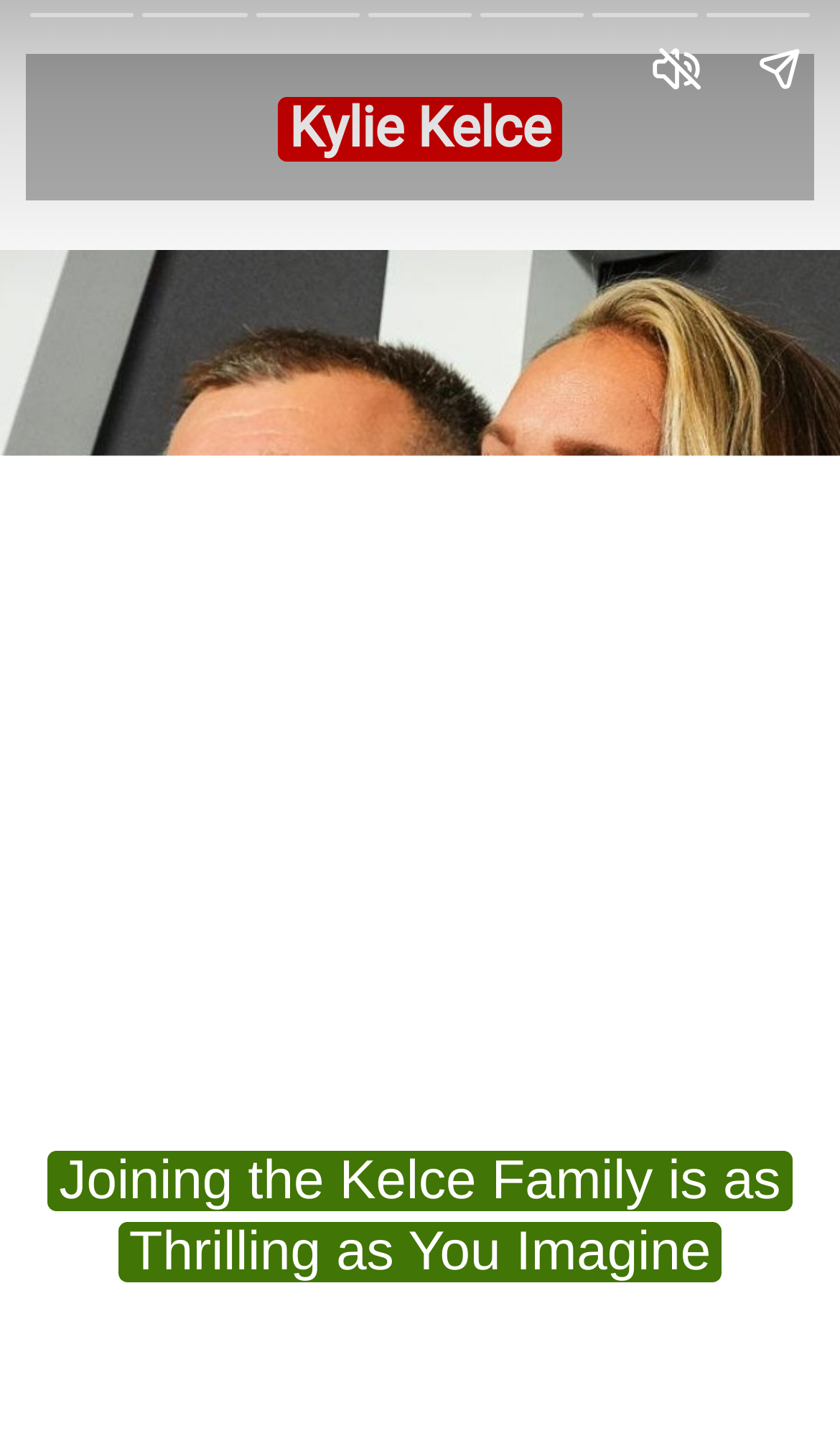What is the name of the person mentioned in the story?
Based on the image content, provide your answer in one word or a short phrase.

Kylie Kelce